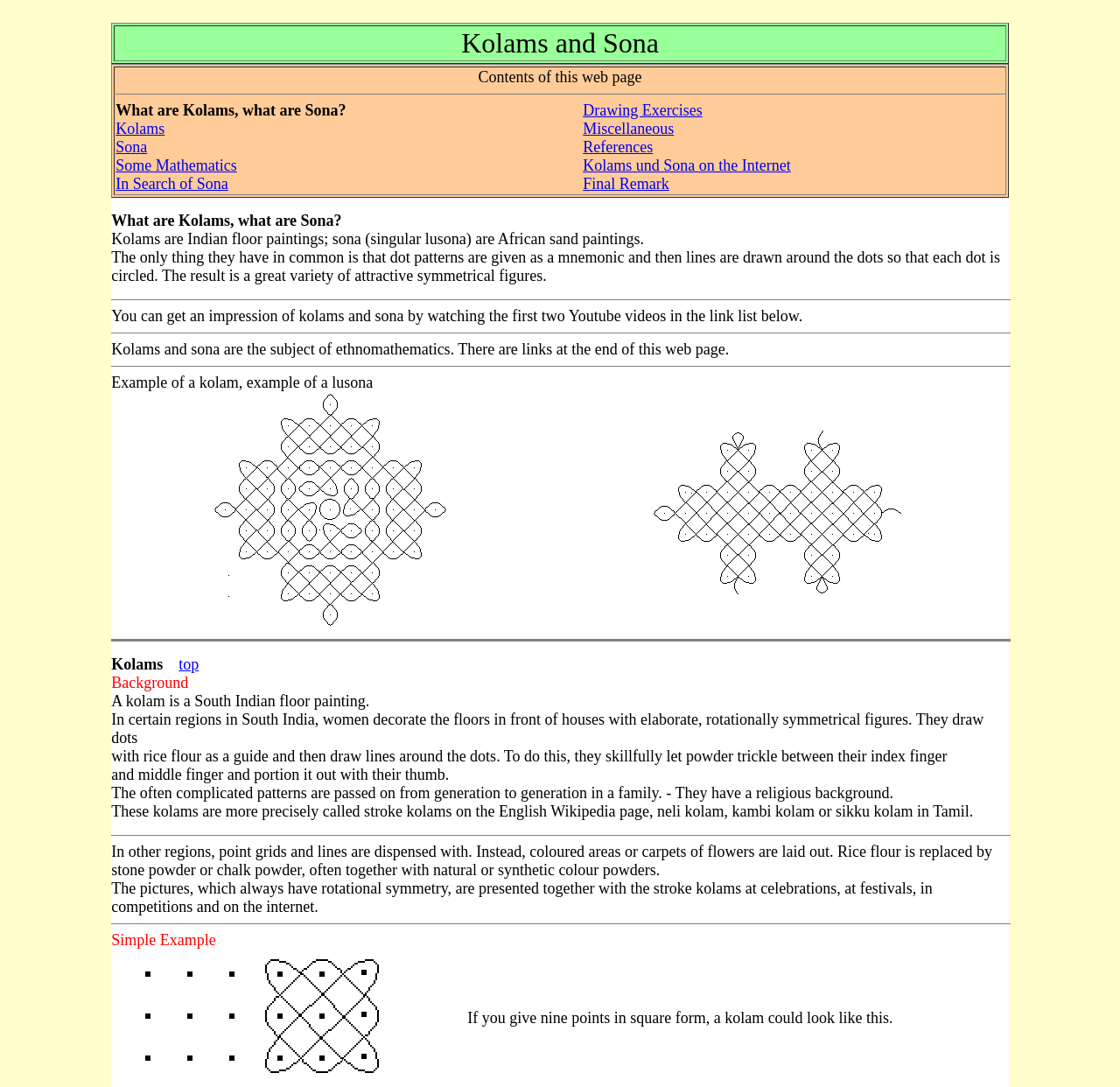Please identify the bounding box coordinates of the region to click in order to complete the task: "Click on 'top'". The coordinates must be four float numbers between 0 and 1, specified as [left, top, right, bottom].

[0.16, 0.603, 0.178, 0.619]